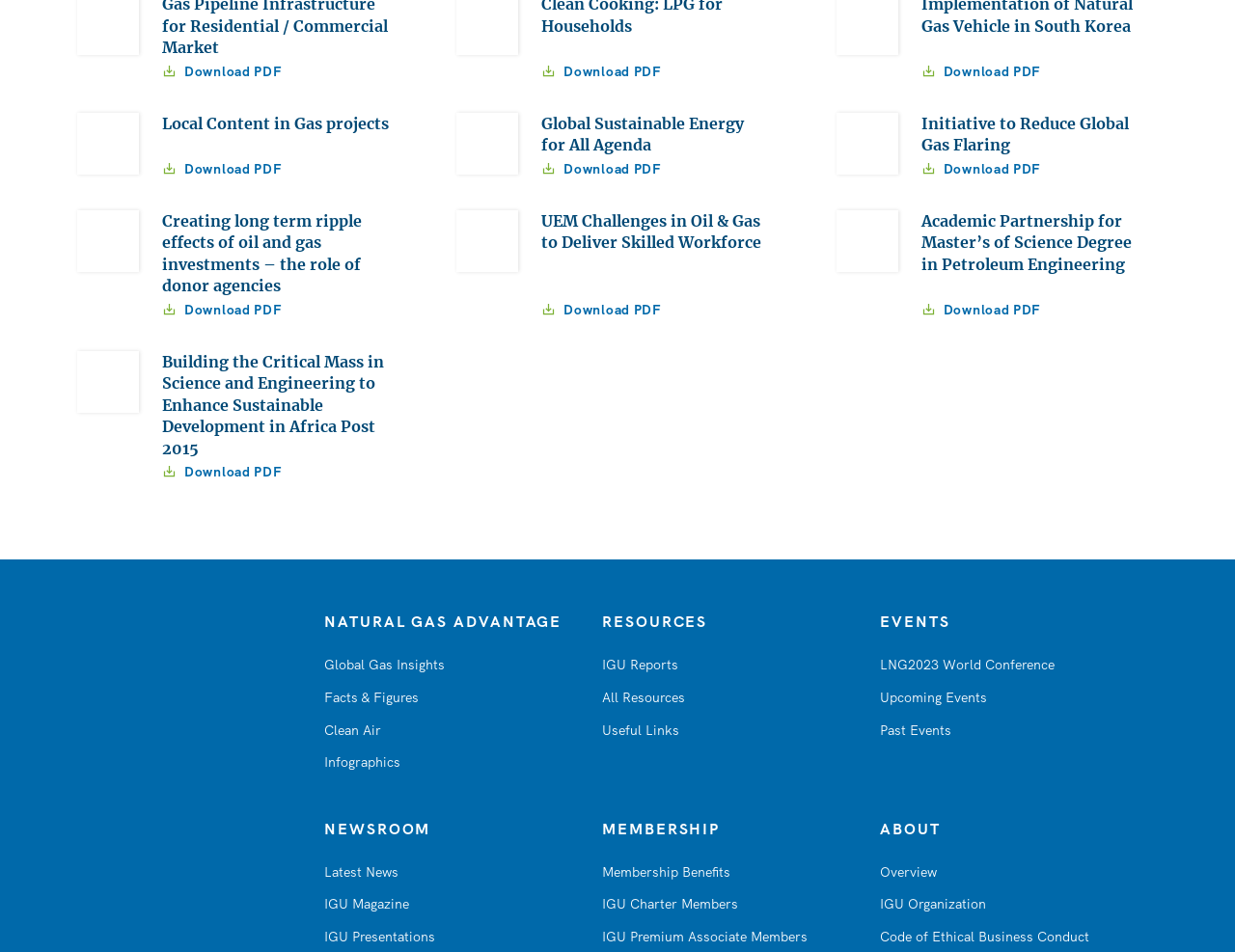Provide a one-word or short-phrase answer to the question:
What is the text of the first heading?

Local Content in Gas projects